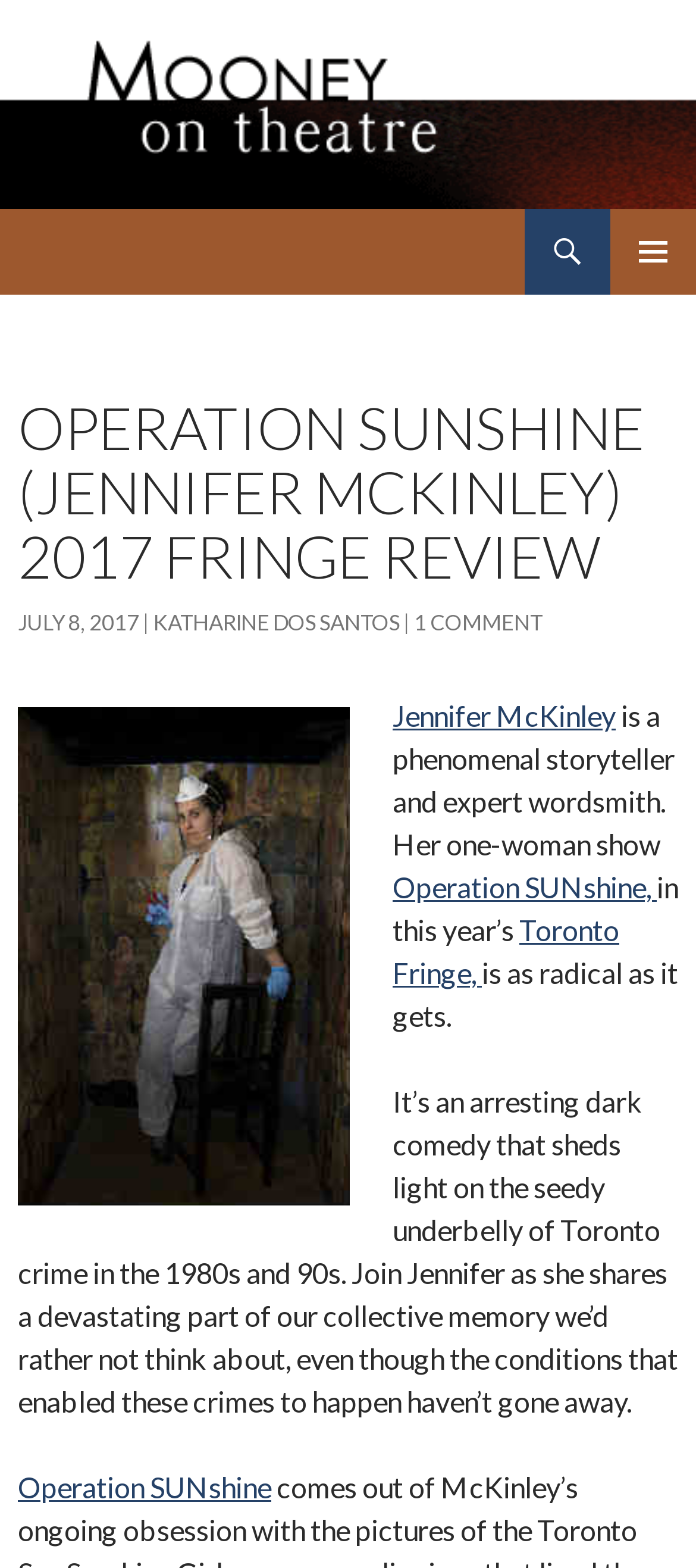What is the name of the play being reviewed?
Can you give a detailed and elaborate answer to the question?

The answer can be found in the heading 'OPERATION SUNSHINE (JENNIFER MCKINLEY) 2017 FRINGE REVIEW' which is a sub-element of the HeaderAsNonLandmark element. This heading is likely to be the title of the review, and 'Operation SUNshine' is the name of the play being reviewed.